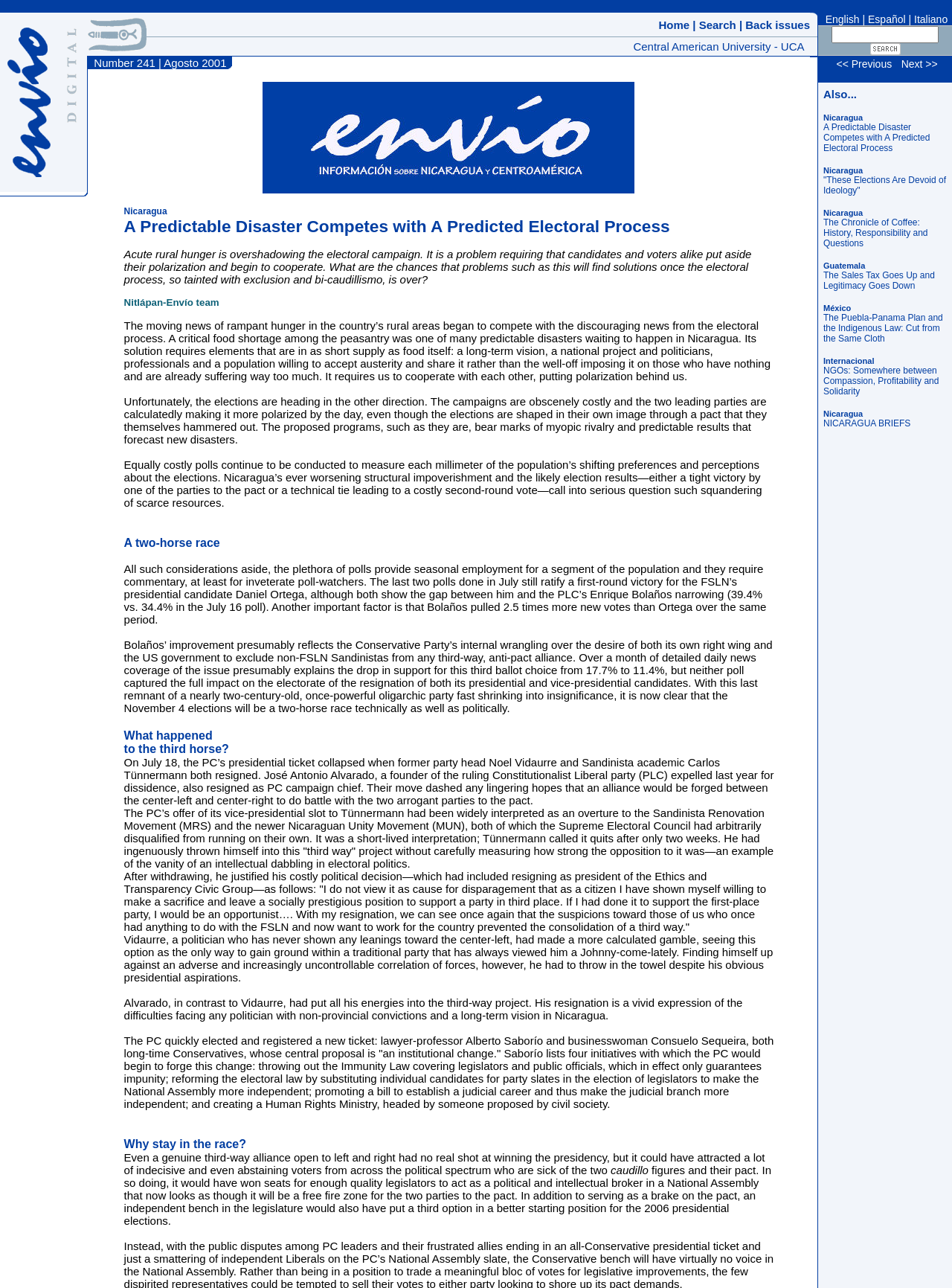Please identify the coordinates of the bounding box that should be clicked to fulfill this instruction: "Click on the 'Search' link".

[0.734, 0.014, 0.773, 0.024]